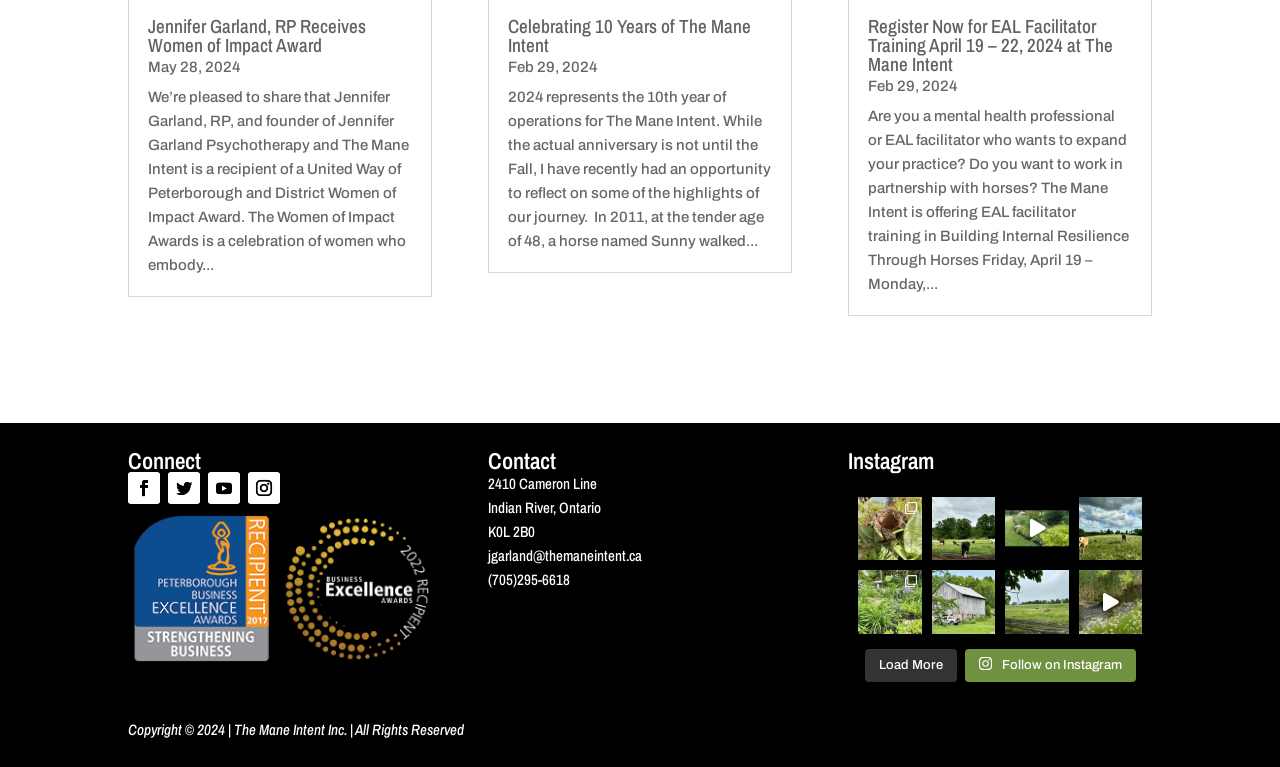Answer succinctly with a single word or phrase:
What is the year of the copyright?

2024